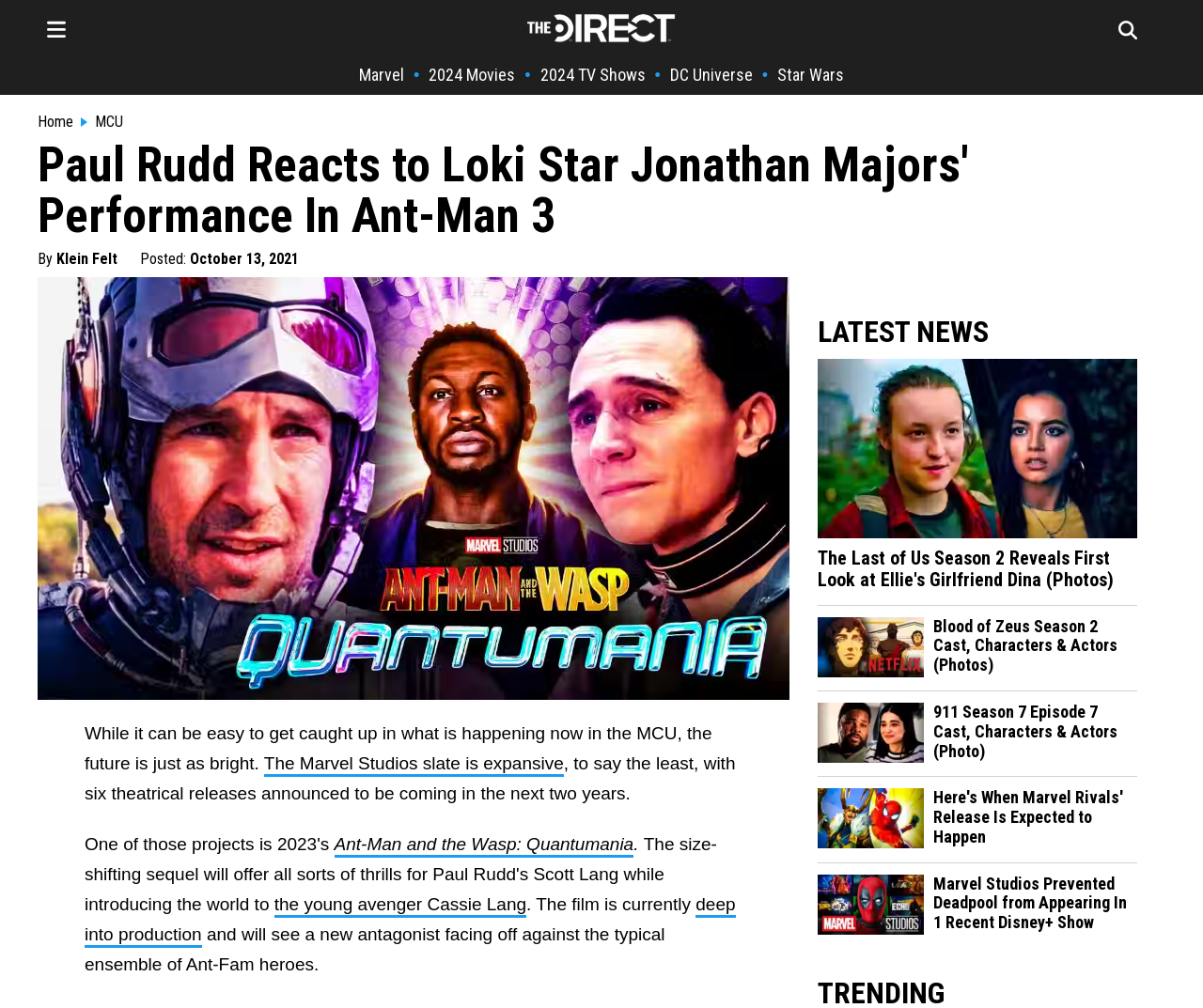What is the date of the main article?
Carefully analyze the image and provide a thorough answer to the question.

I determined the answer by looking at the time element with the text 'October 13, 2021', which suggests that the main article was posted on October 13, 2021.